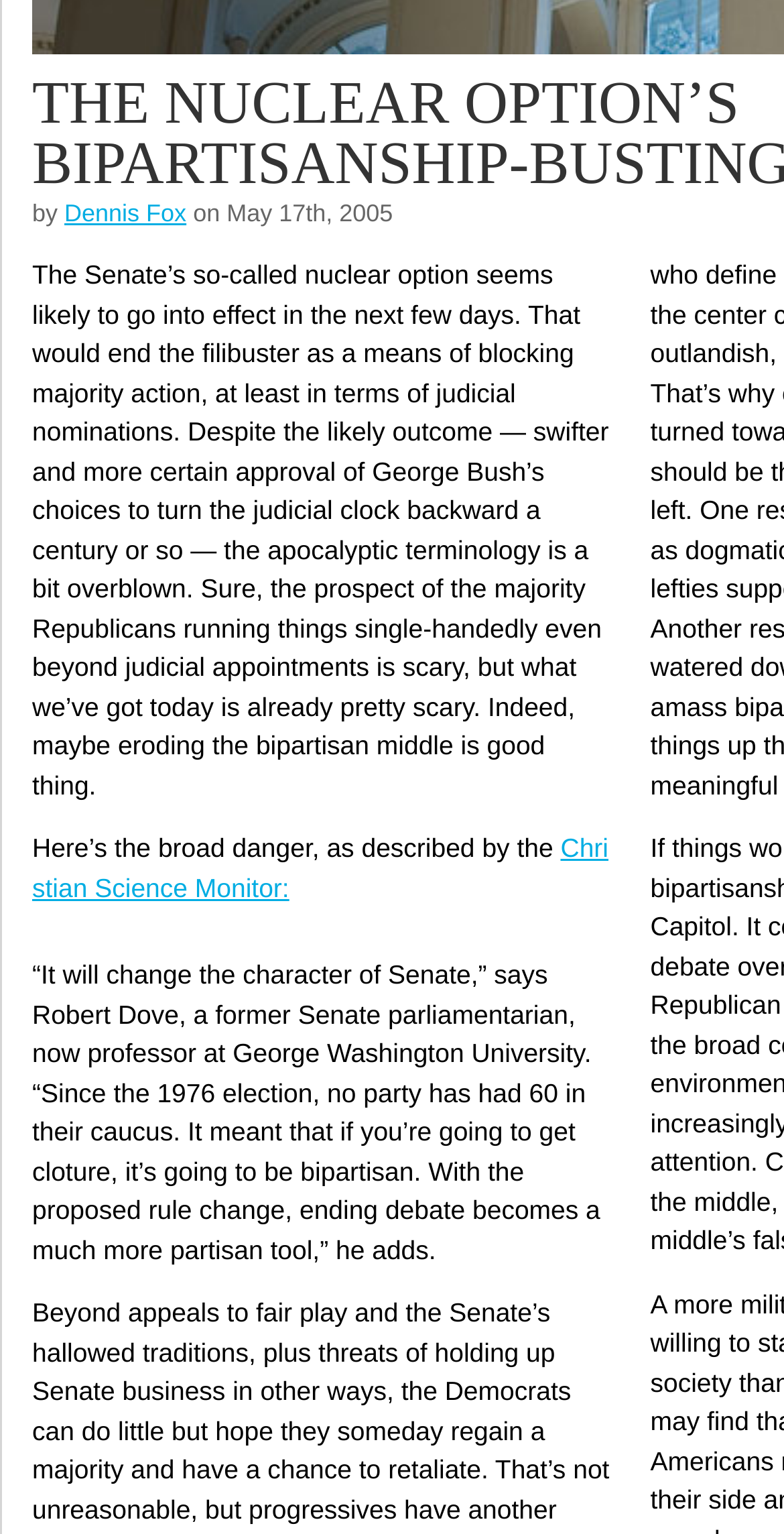Find the bounding box coordinates corresponding to the UI element with the description: "aria-label="Advertisement" name="aswift_1" title="Advertisement"". The coordinates should be formatted as [left, top, right, bottom], with values as floats between 0 and 1.

None